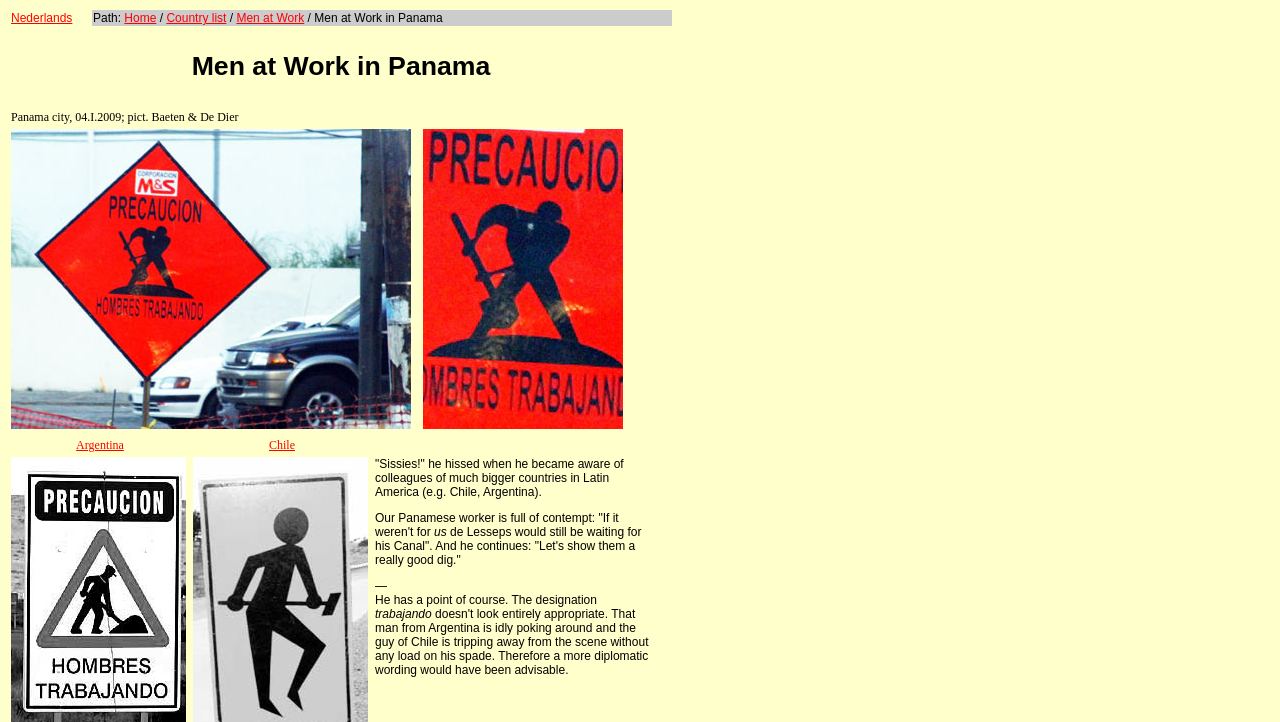Answer the following in one word or a short phrase: 
What is the city where the picture was taken?

Panama city